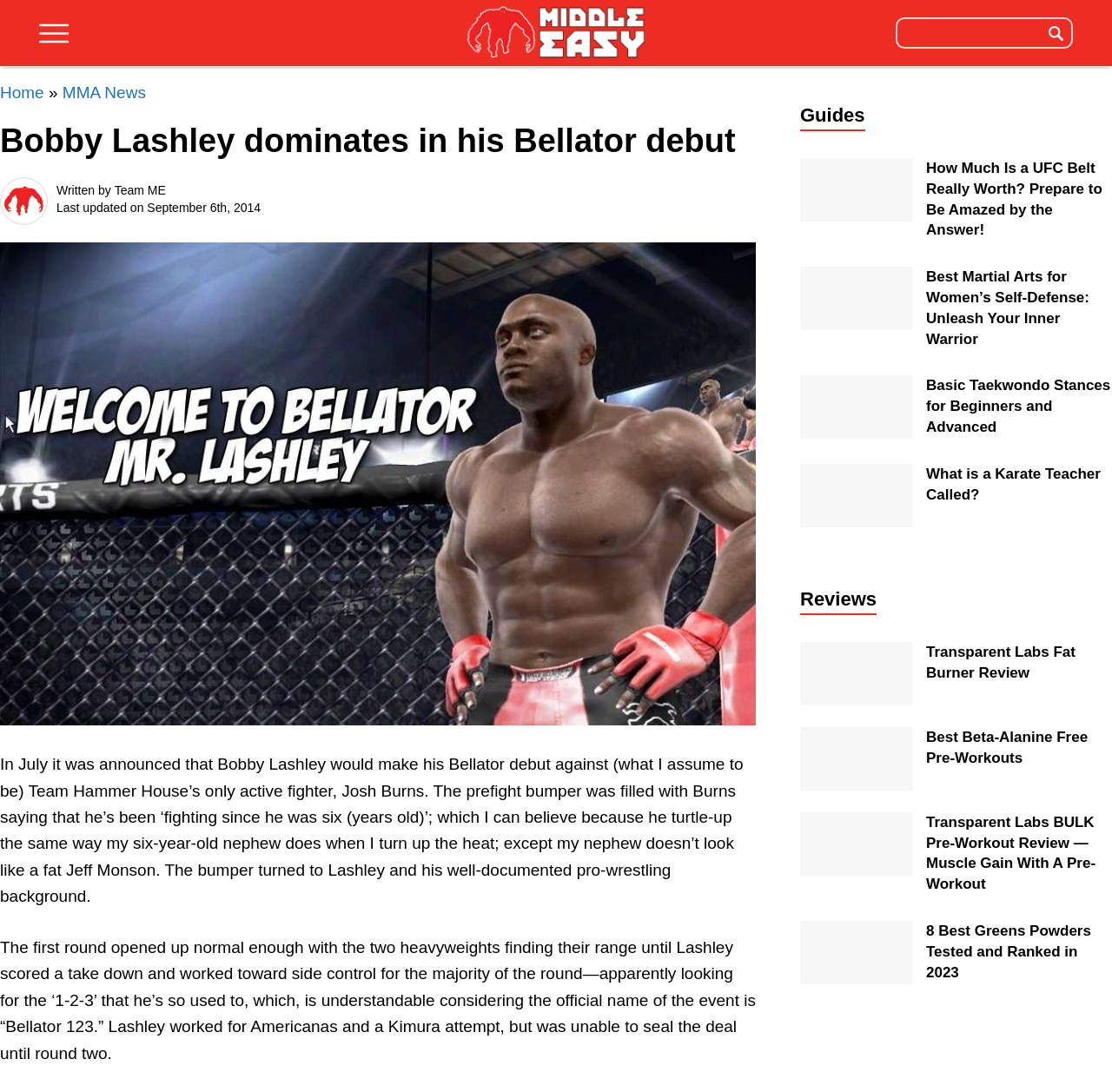Extract the primary header of the webpage and generate its text.

Bobby Lashley dominates in his Bellator debut